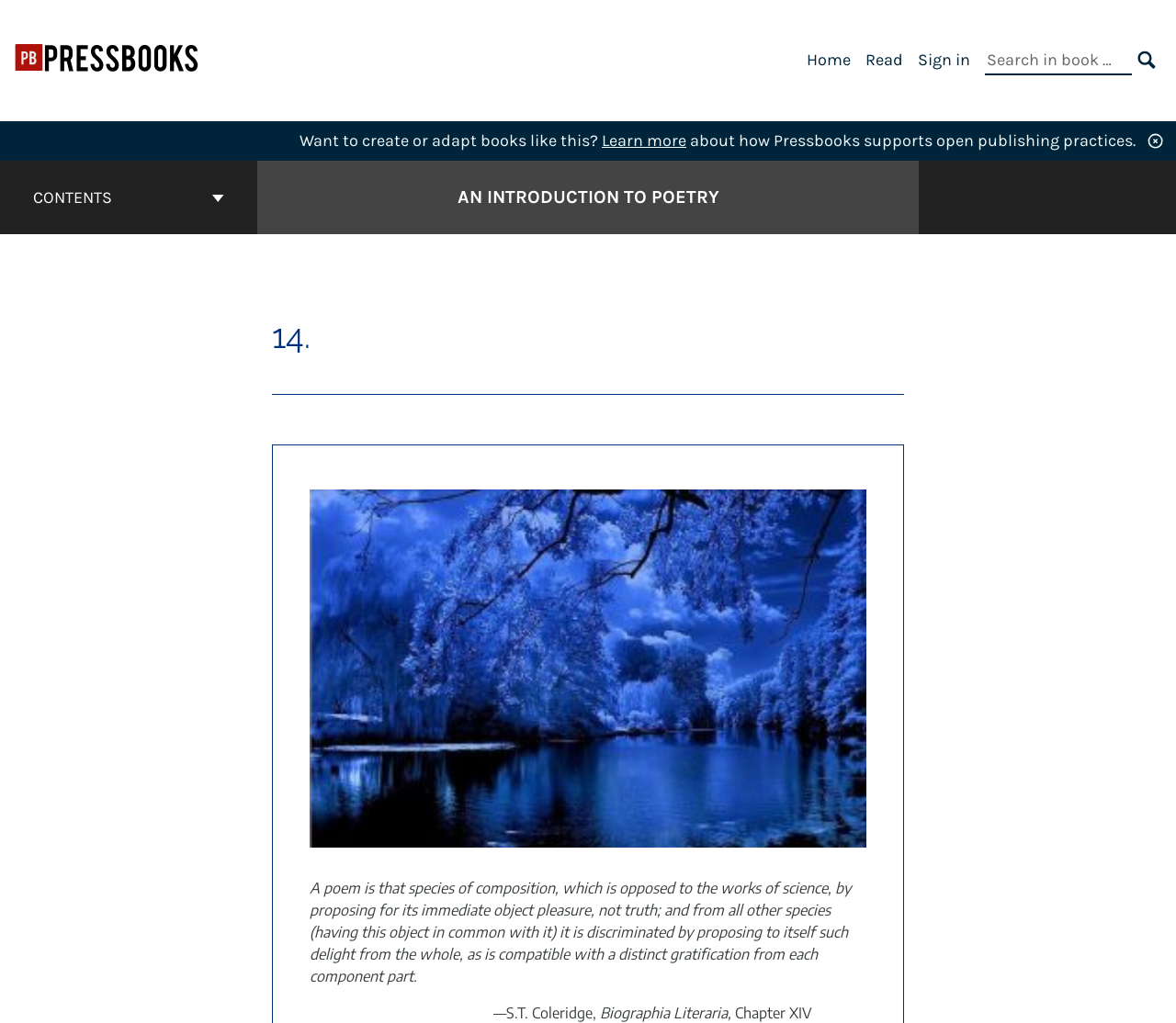Find the bounding box coordinates for the area that should be clicked to accomplish the instruction: "Search in book".

[0.838, 0.045, 0.988, 0.073]